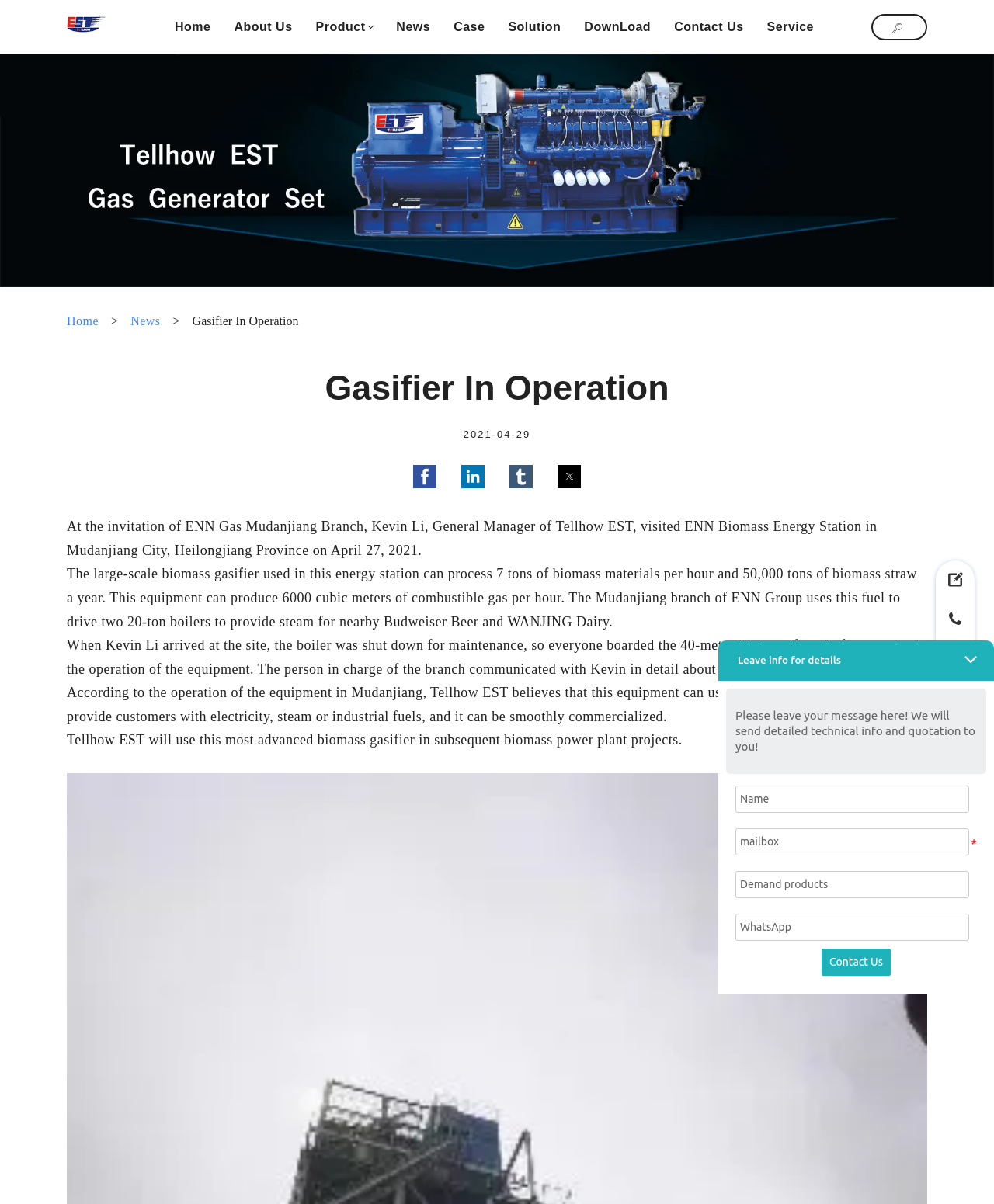Could you provide the bounding box coordinates for the portion of the screen to click to complete this instruction: "Click the 'Product' link"?

[0.318, 0.014, 0.368, 0.031]